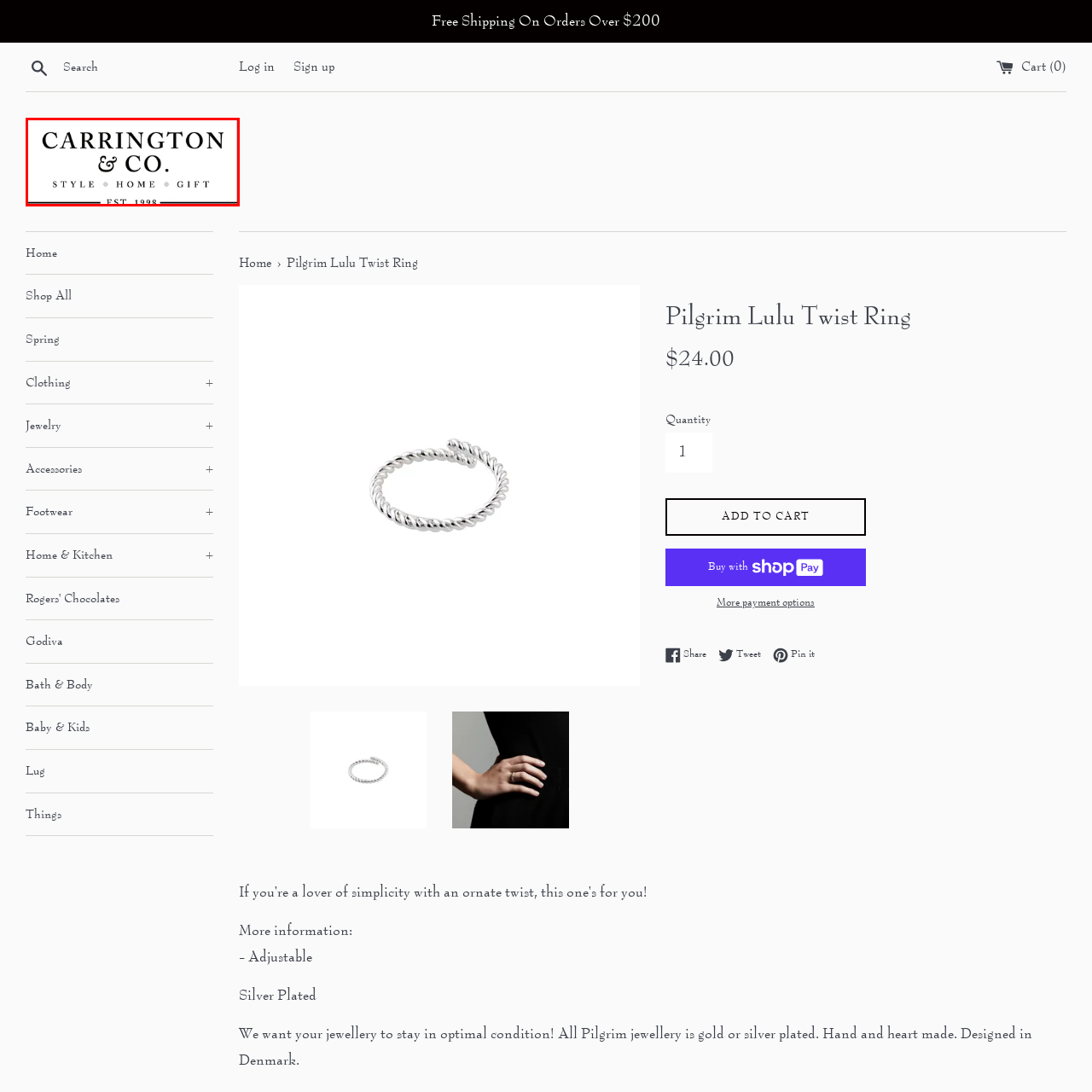Carefully look at the image inside the red box and answer the subsequent question in as much detail as possible, using the information from the image: 
What are the three main categories represented in the logo?

The caption highlights the stylized elements in the logo, which include the words 'STYLE', 'HOME', and 'GIFT', separated by decorative dots, showcasing the brand's diverse offerings in these three main categories.